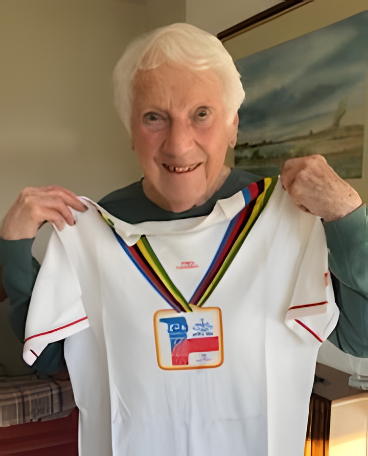Use a single word or phrase to answer the question:
What is the setting of the image?

Her home